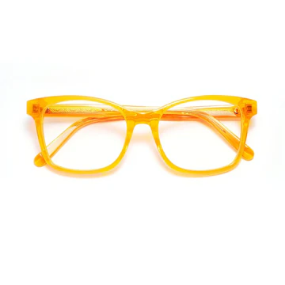What is the shape of the eyeglasses?
Please use the image to deliver a detailed and complete answer.

The caption describes the eyeglasses as having a 'rectangular design', which implies the shape of the eyeglasses.